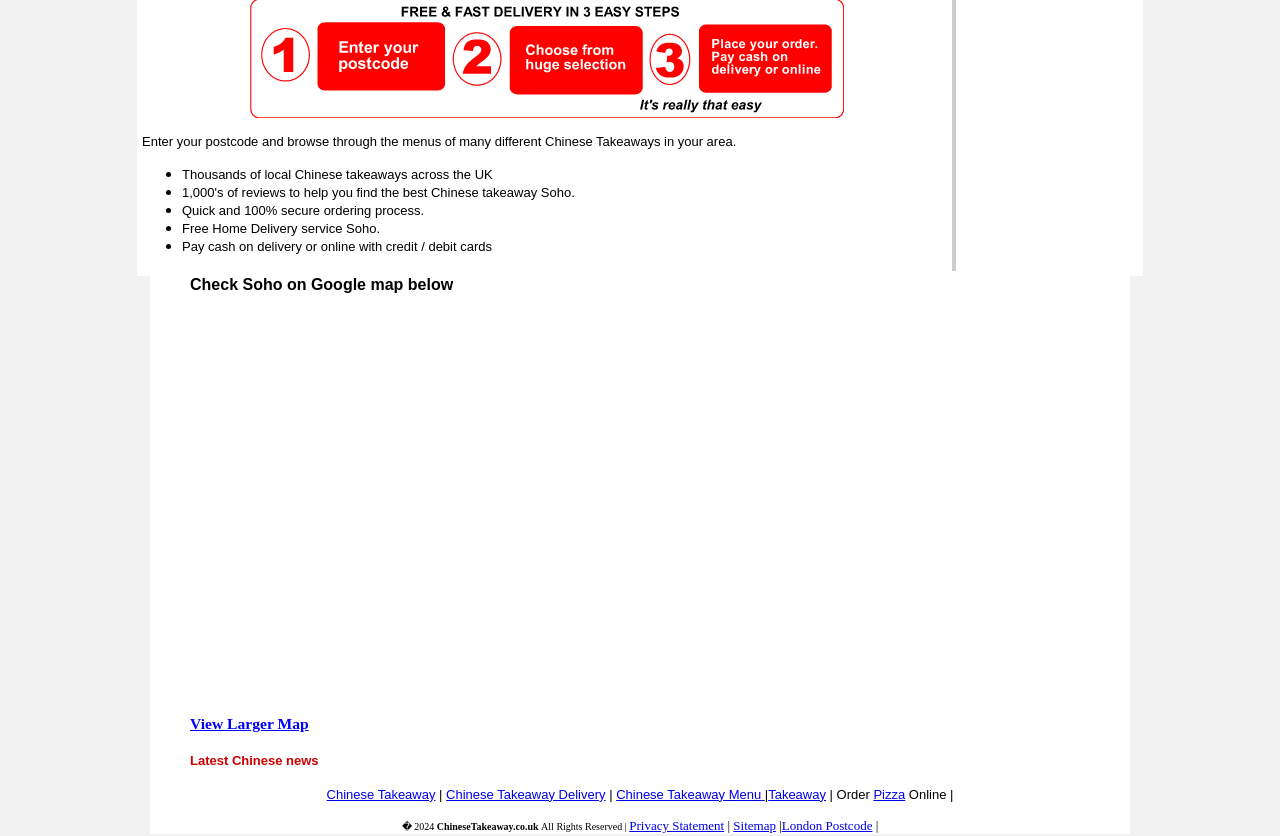Mark the bounding box of the element that matches the following description: "Pizza".

[0.682, 0.941, 0.707, 0.959]